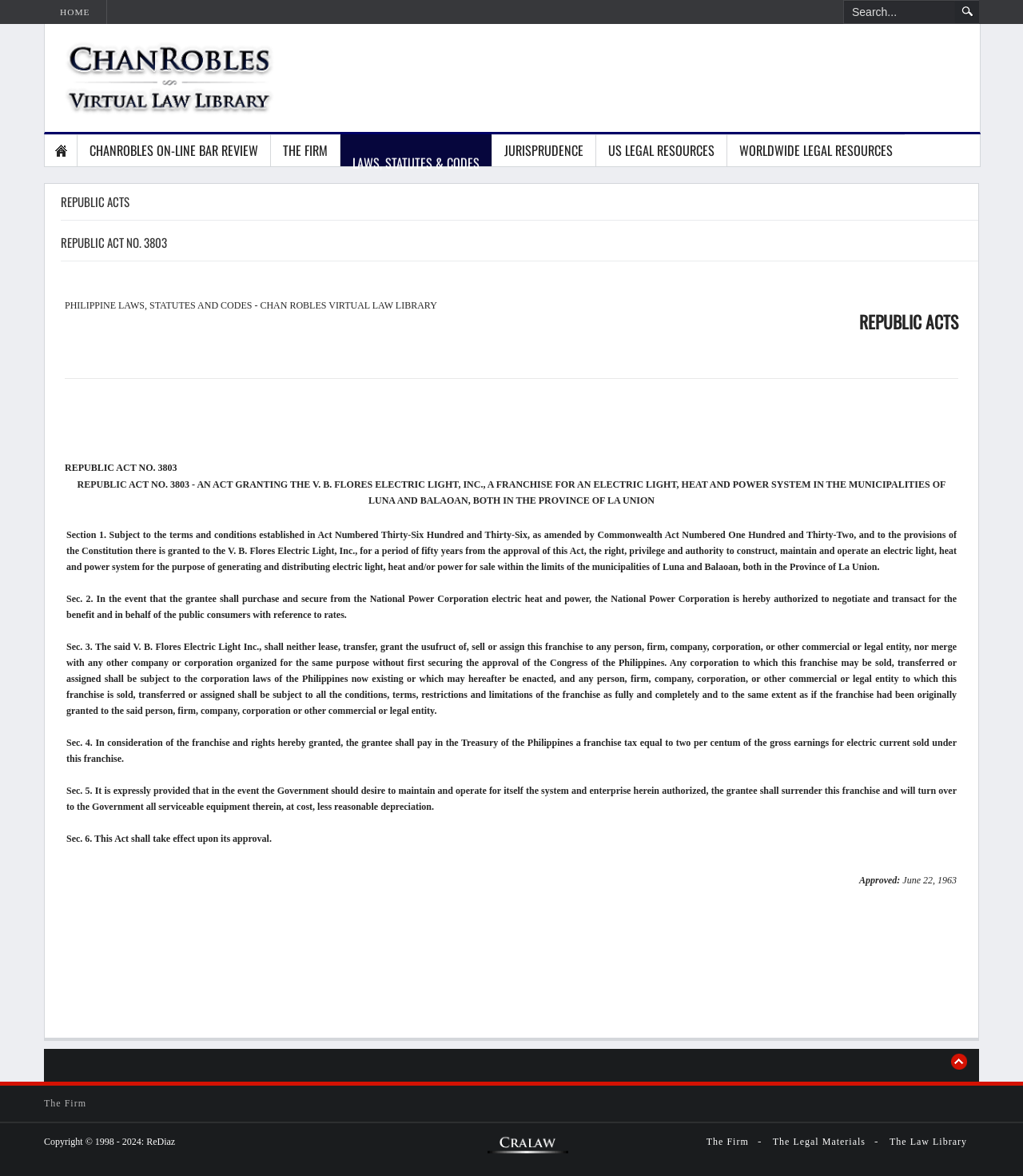Answer this question in one word or a short phrase: What is the purpose of the franchise granted to V. B. Flores Electric Light, Inc.?

To generate and distribute electric light, heat and/or power